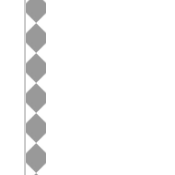Answer the following inquiry with a single word or phrase:
What type of sugar is used in the syrup?

Pure cane sugar